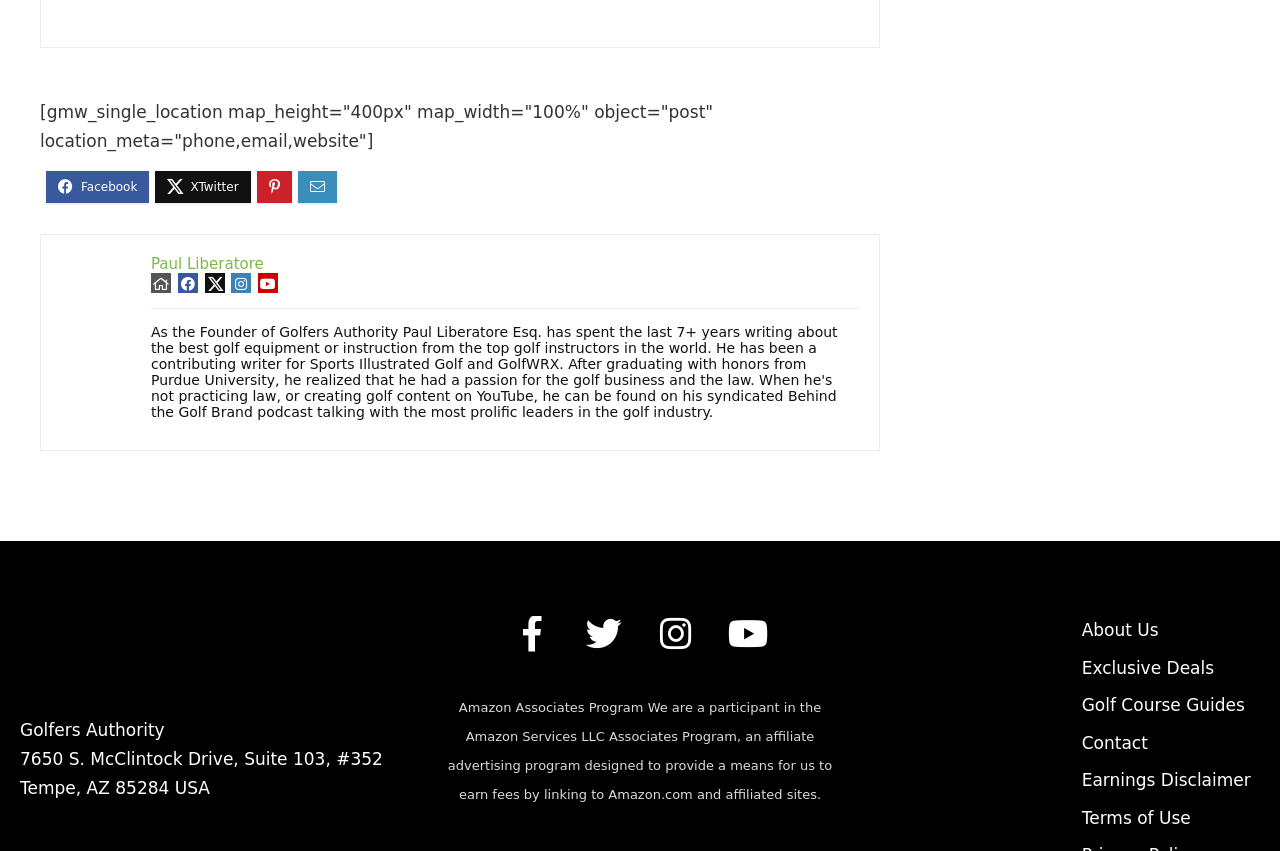What is the location of the footer image?
Based on the image, answer the question with as much detail as possible.

The footer image is located at coordinates [0.016, 0.724, 0.138, 0.804], which indicates that it is positioned at the bottom left of the webpage.